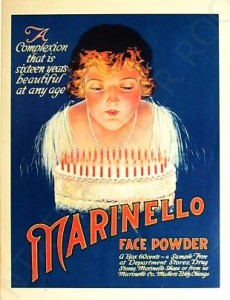Respond to the following question using a concise word or phrase: 
What is the dominant color of the background?

Deep blue